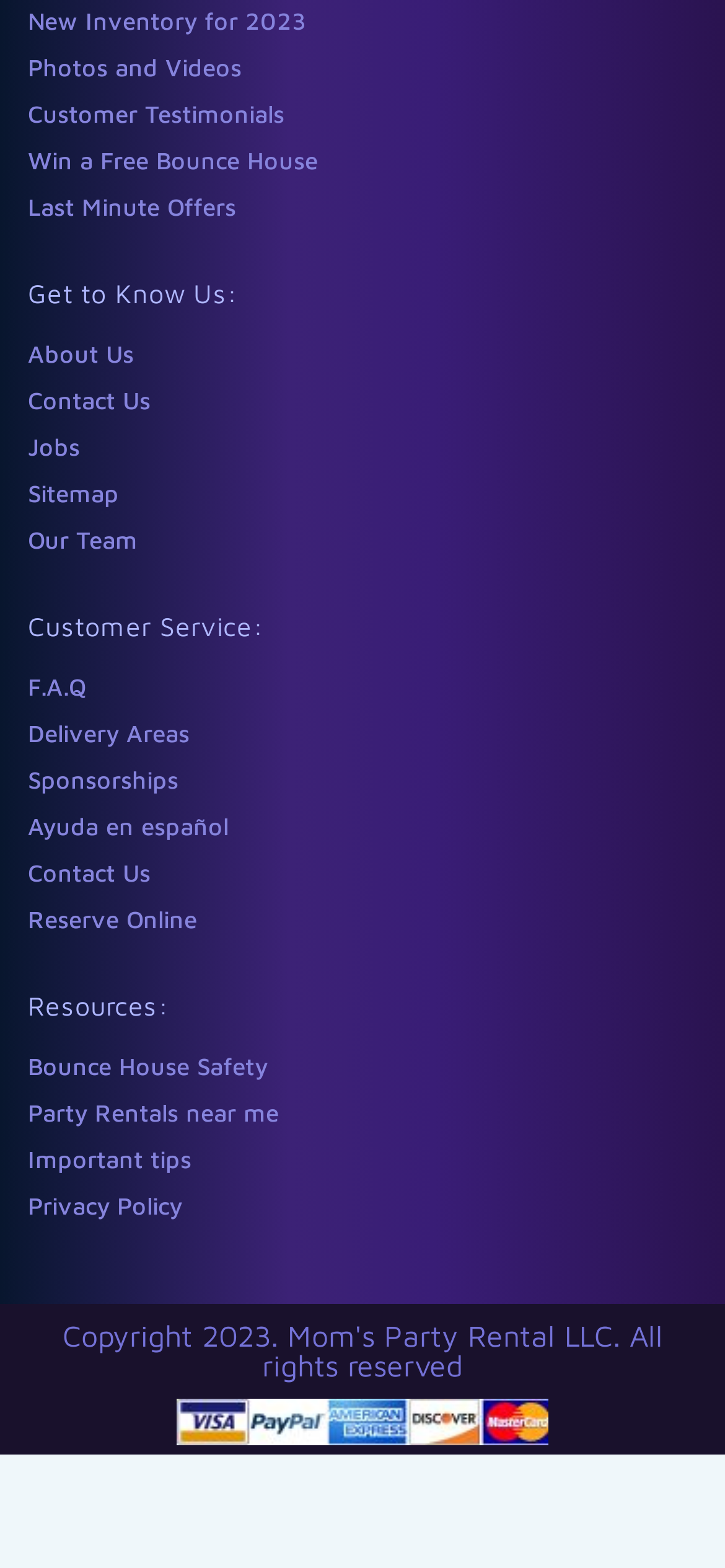Indicate the bounding box coordinates of the clickable region to achieve the following instruction: "View new inventory for 2023."

[0.038, 0.004, 0.423, 0.023]